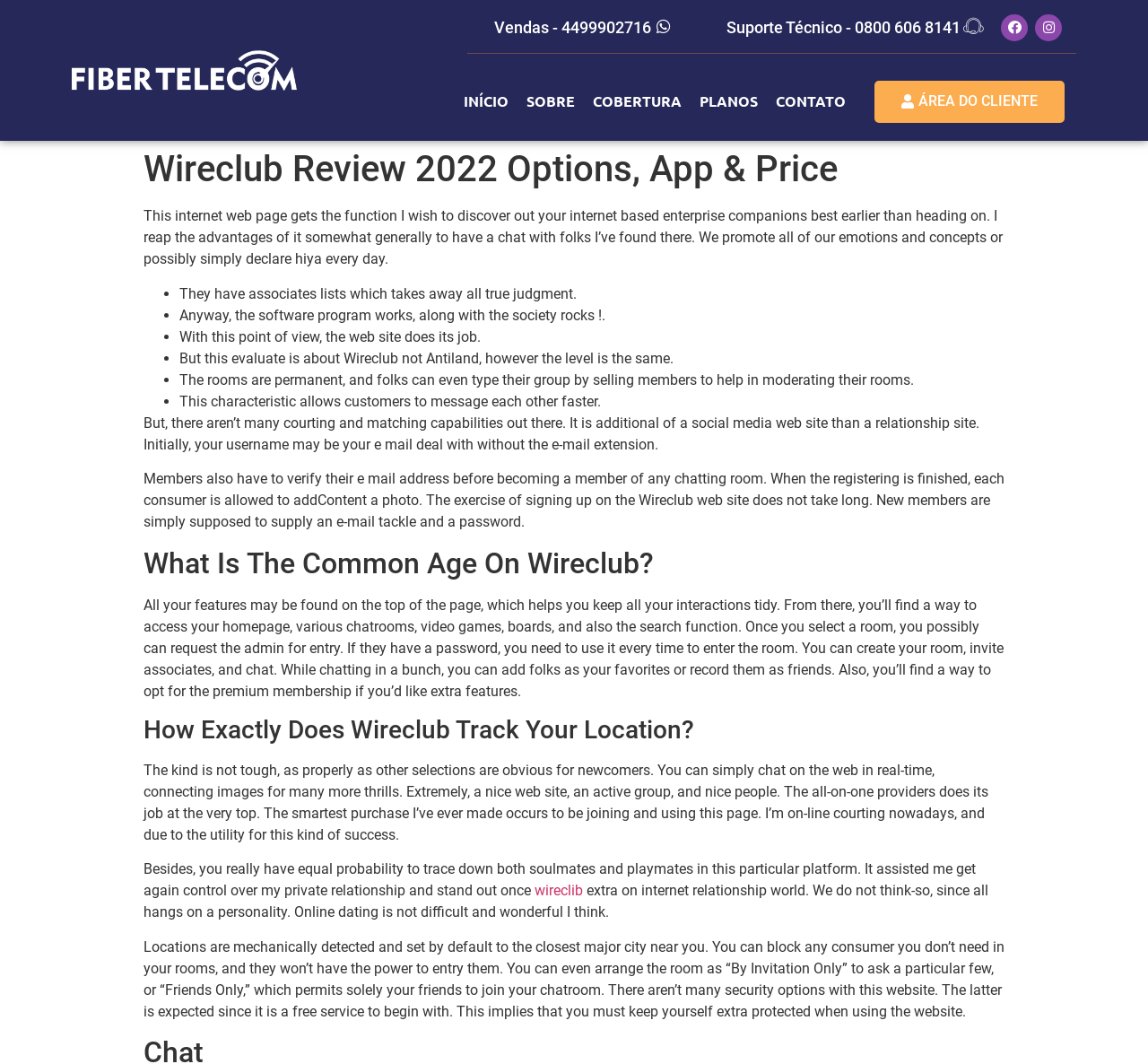Determine the bounding box coordinates of the region to click in order to accomplish the following instruction: "Click on the ÁREA DO CLIENTE button". Provide the coordinates as four float numbers between 0 and 1, specifically [left, top, right, bottom].

[0.762, 0.076, 0.928, 0.116]